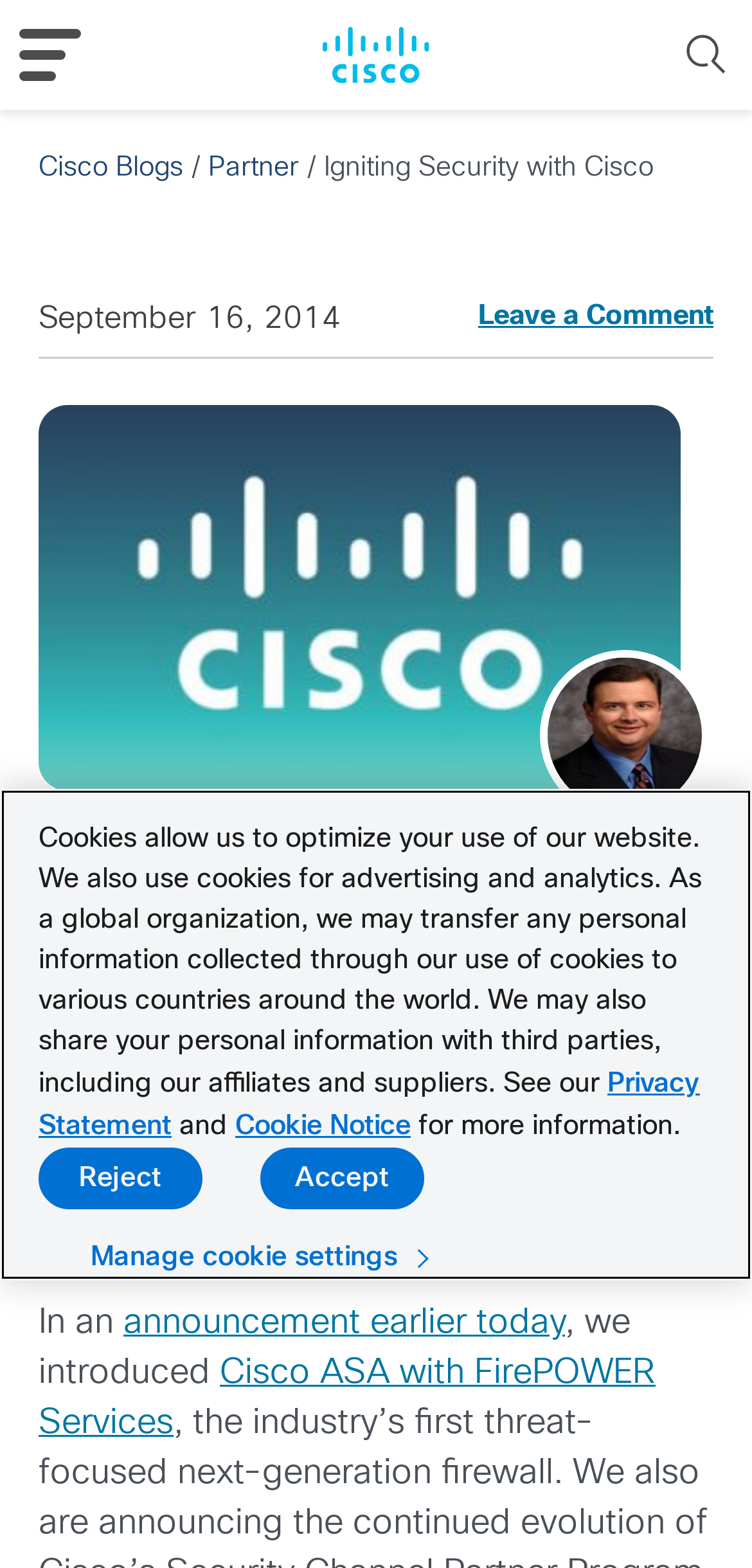Predict the bounding box of the UI element based on this description: "Privacy Statement".

[0.051, 0.679, 0.931, 0.729]